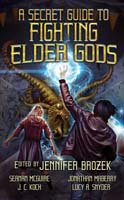Compose a detailed narrative for the image.

The image features the cover of the book titled "A Secret Guide to Fighting Elder Gods," edited by Jennifer Brozek. The cover depicts a dramatic scene where two characters, a man and a woman, are poised in a mystical confrontation against a shadowy entity, likely representing an Elder God. The background is characterized by swirling cosmic imagery, enhancing the sense of otherworldly danger. This book appears to delve into themes of combatting ancient, cosmic threats, inviting readers into a world of adventure and conflict. Prominent authors Sean McGuire and J. C. Koch are also credited on the cover, highlighting the collaborative nature of this work. A link is provided for readers interested in purchasing the book.